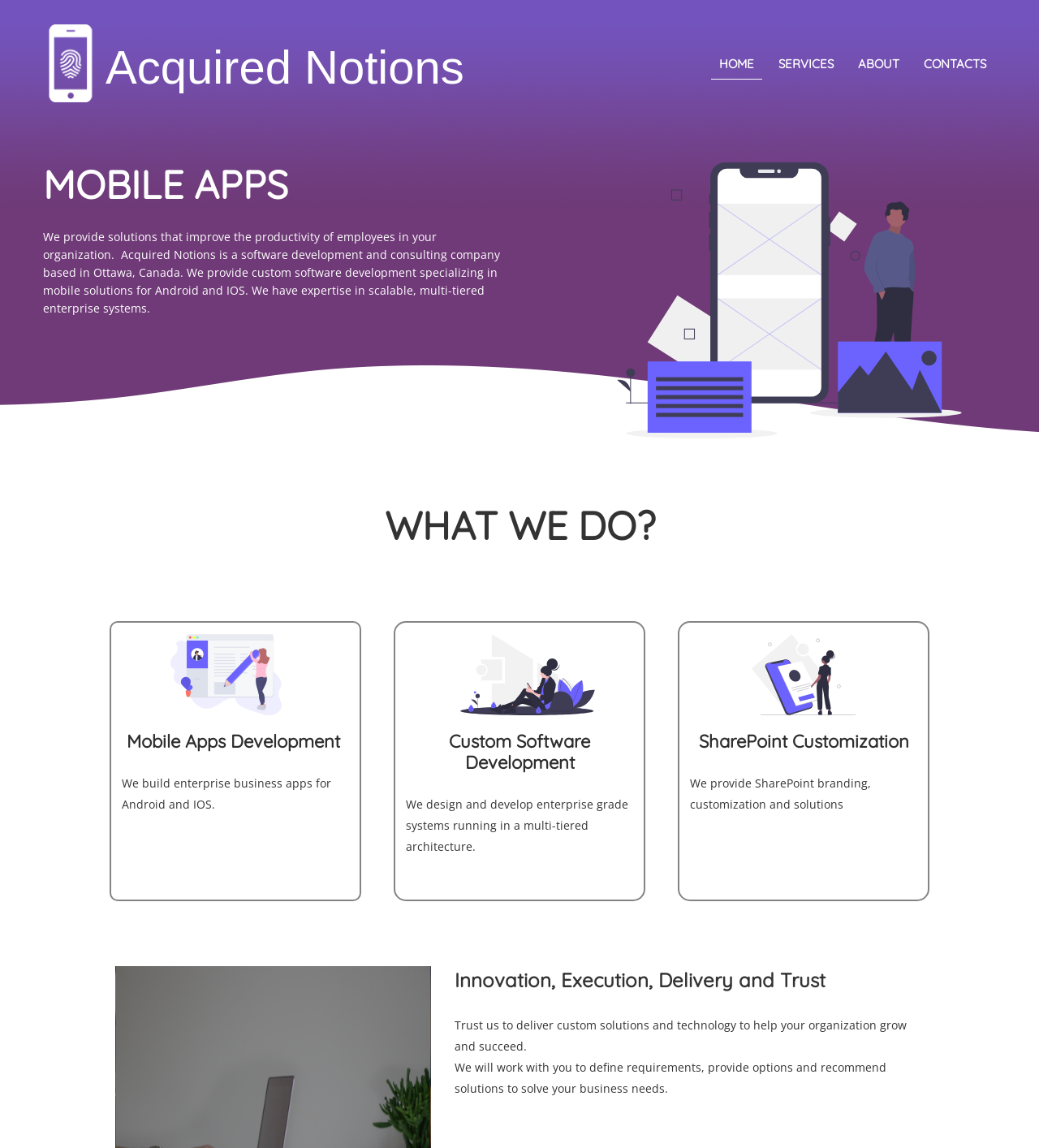Using the details from the image, please elaborate on the following question: What type of apps does the company develop?

The company develops mobile apps, as mentioned in the heading 'Mobile Apps Development' and the StaticText element with the text 'We build enterprise business apps for Android and IOS.'